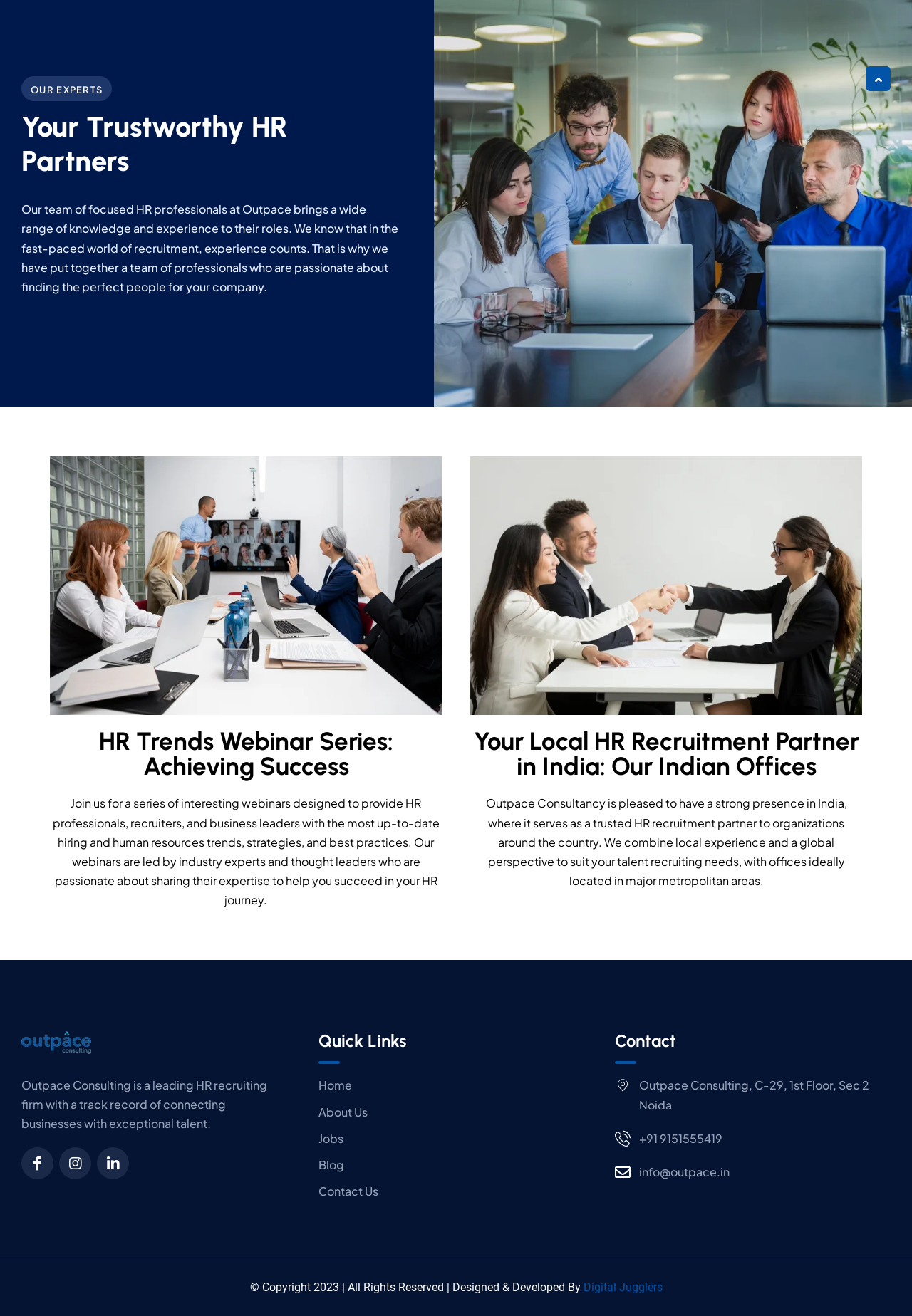Identify the coordinates of the bounding box for the element that must be clicked to accomplish the instruction: "Contact Outpace Consulting".

[0.674, 0.817, 0.977, 0.847]